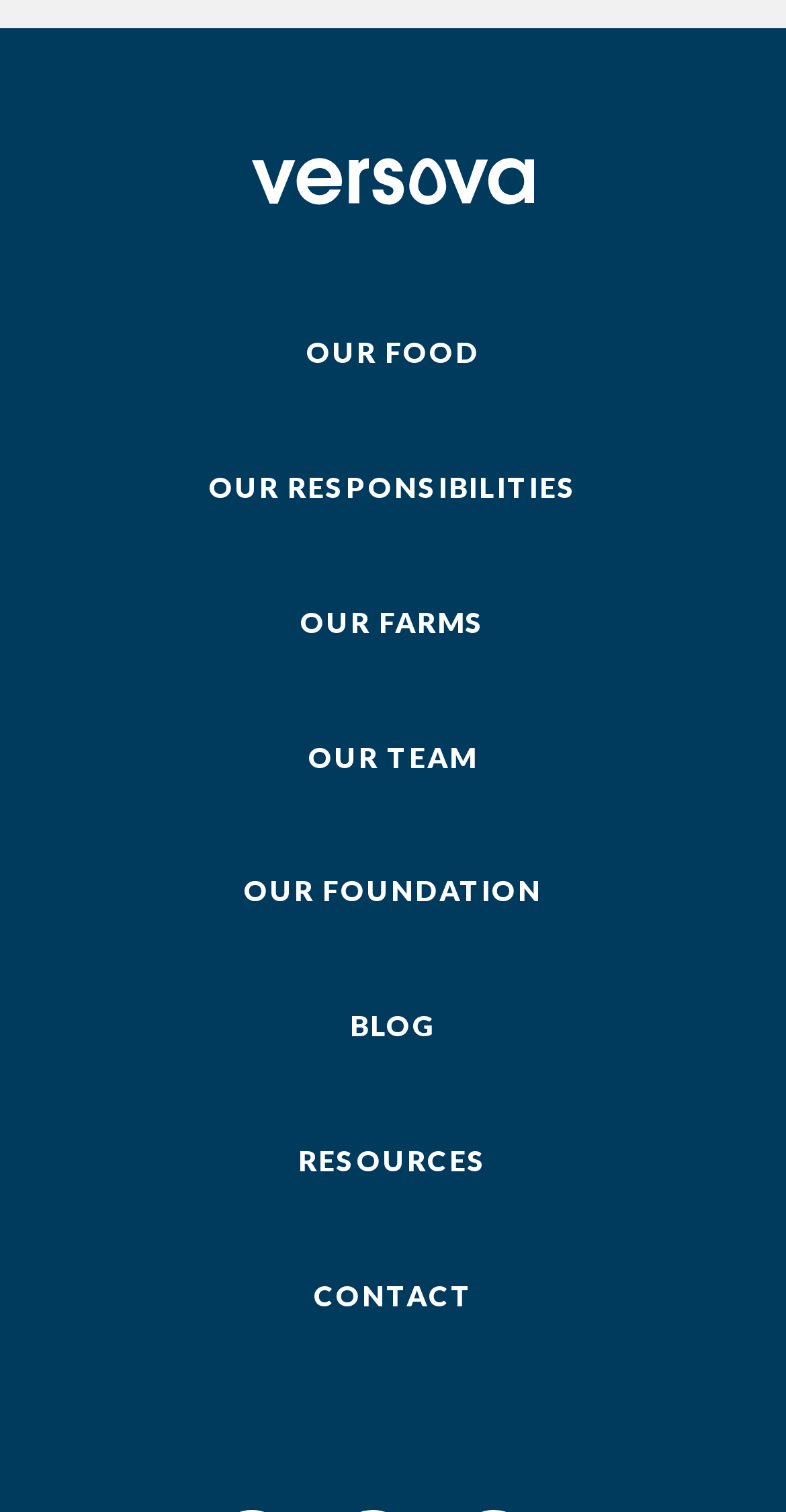Kindly respond to the following question with a single word or a brief phrase: 
How many links are there under 'OUR FOOD'?

1